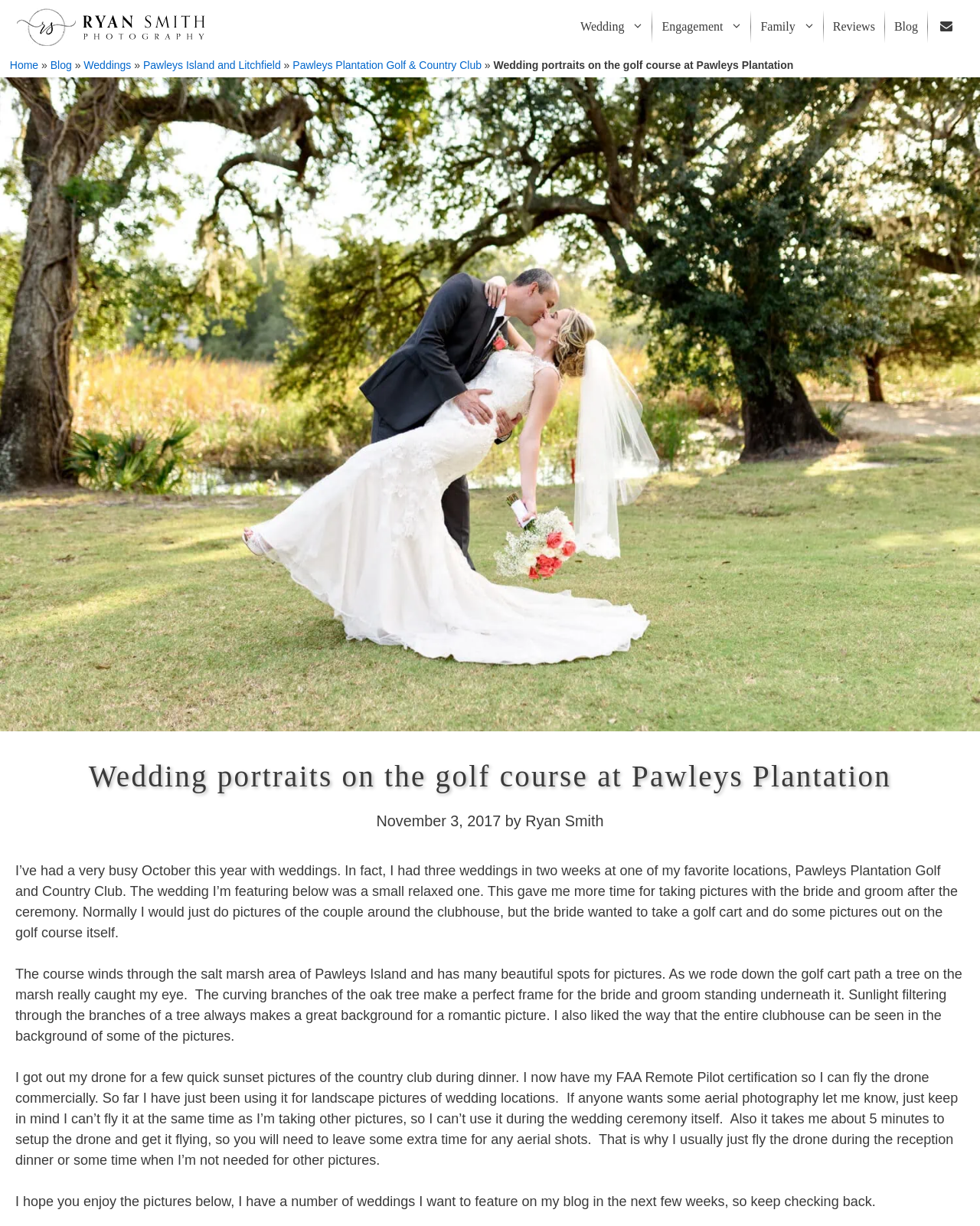Please determine the bounding box coordinates for the UI element described here. Use the format (top-left x, top-left y, bottom-right x, bottom-right y) with values bounded between 0 and 1: title="Ryan Smith Photography"

[0.016, 0.0, 0.211, 0.044]